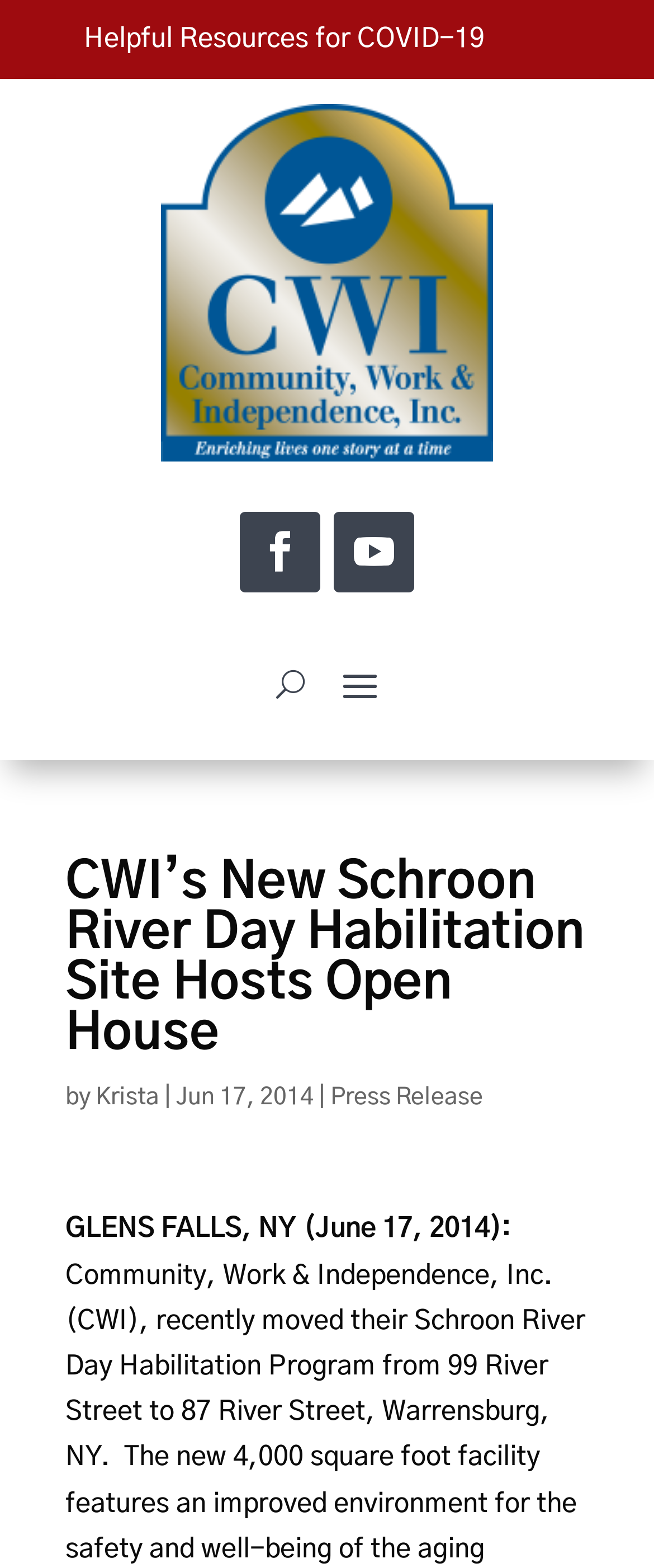Specify the bounding box coordinates (top-left x, top-left y, bottom-right x, bottom-right y) of the UI element in the screenshot that matches this description: Follow

[0.367, 0.327, 0.49, 0.378]